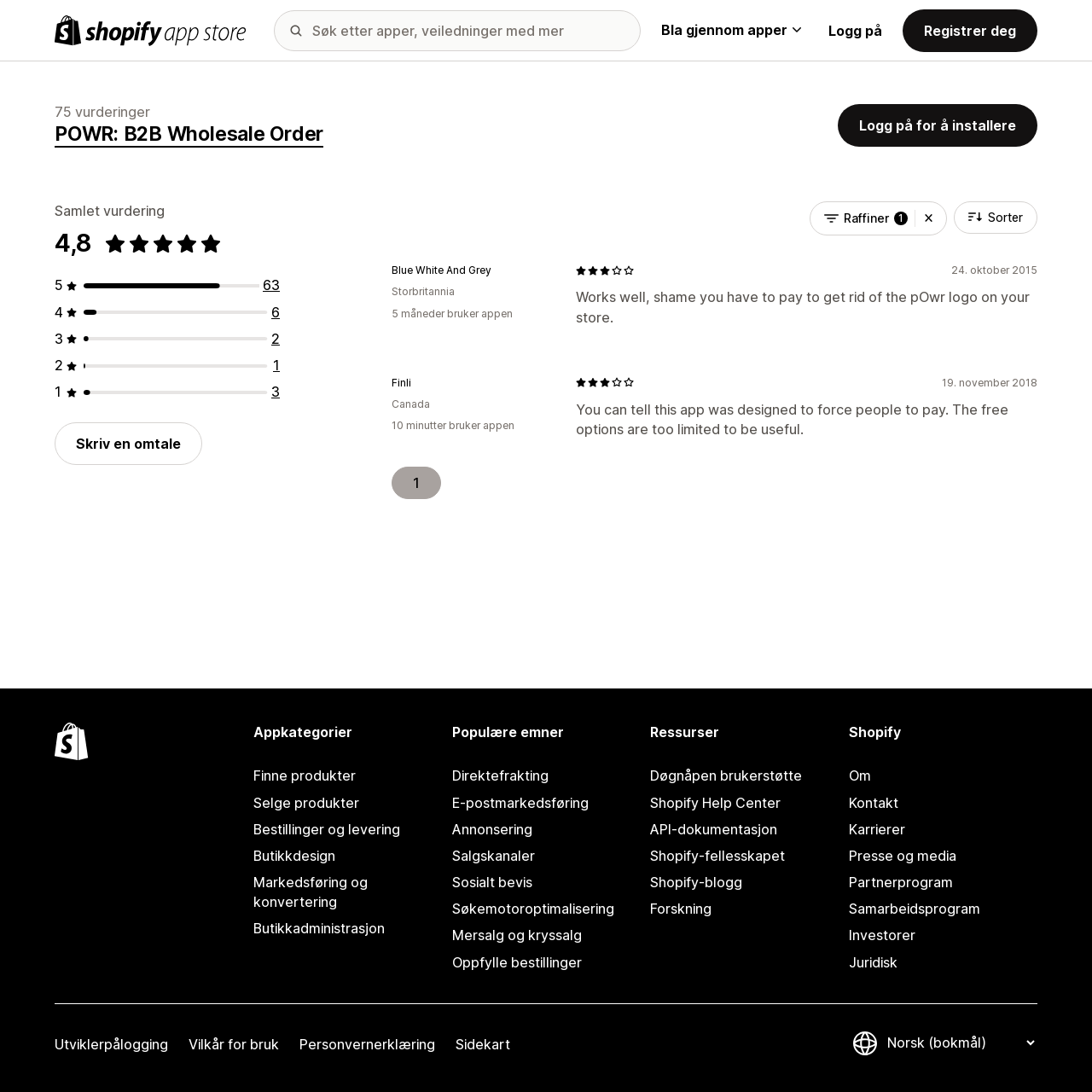From the details in the image, provide a thorough response to the question: What is the rating of POWR: B2B Wholesale Order?

I found the rating by looking at the StaticText element with the text '4.8 av 5 stjerner' and the corresponding image elements with 4 out of 5 stars.